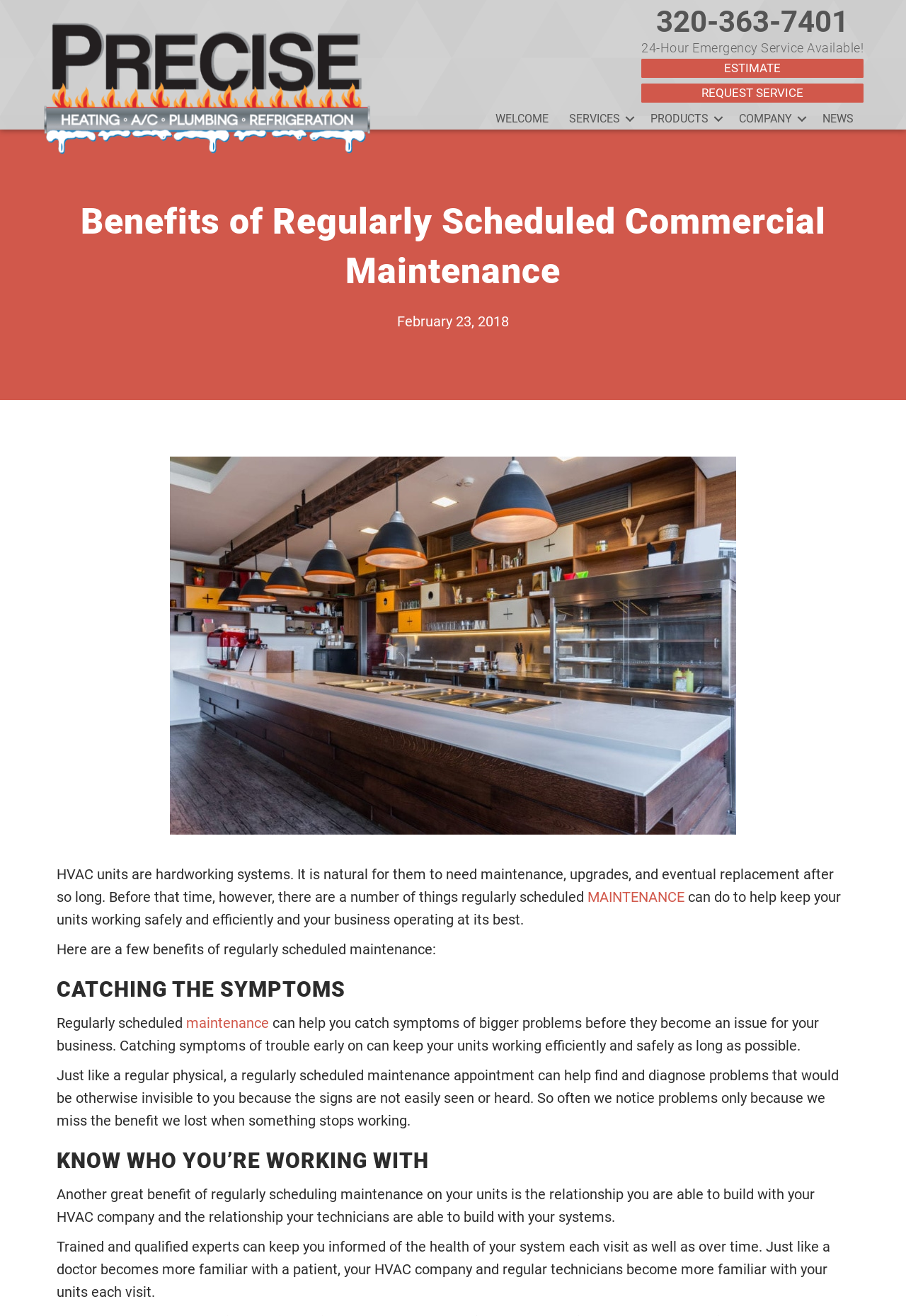Identify the text that serves as the heading for the webpage and generate it.

Benefits of Regularly Scheduled Commercial Maintenance